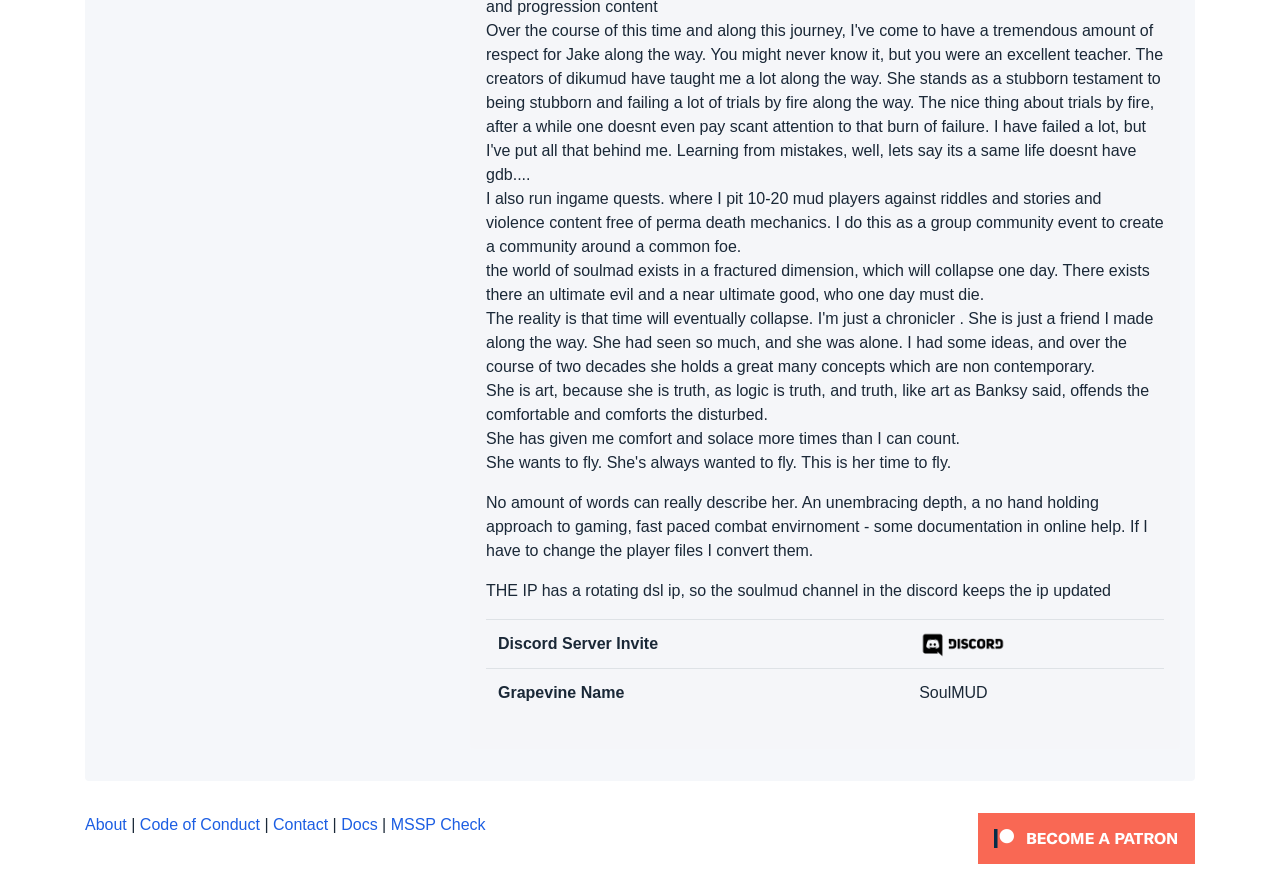Answer the following query with a single word or phrase:
What is the name of the MUD game?

SoulMUD